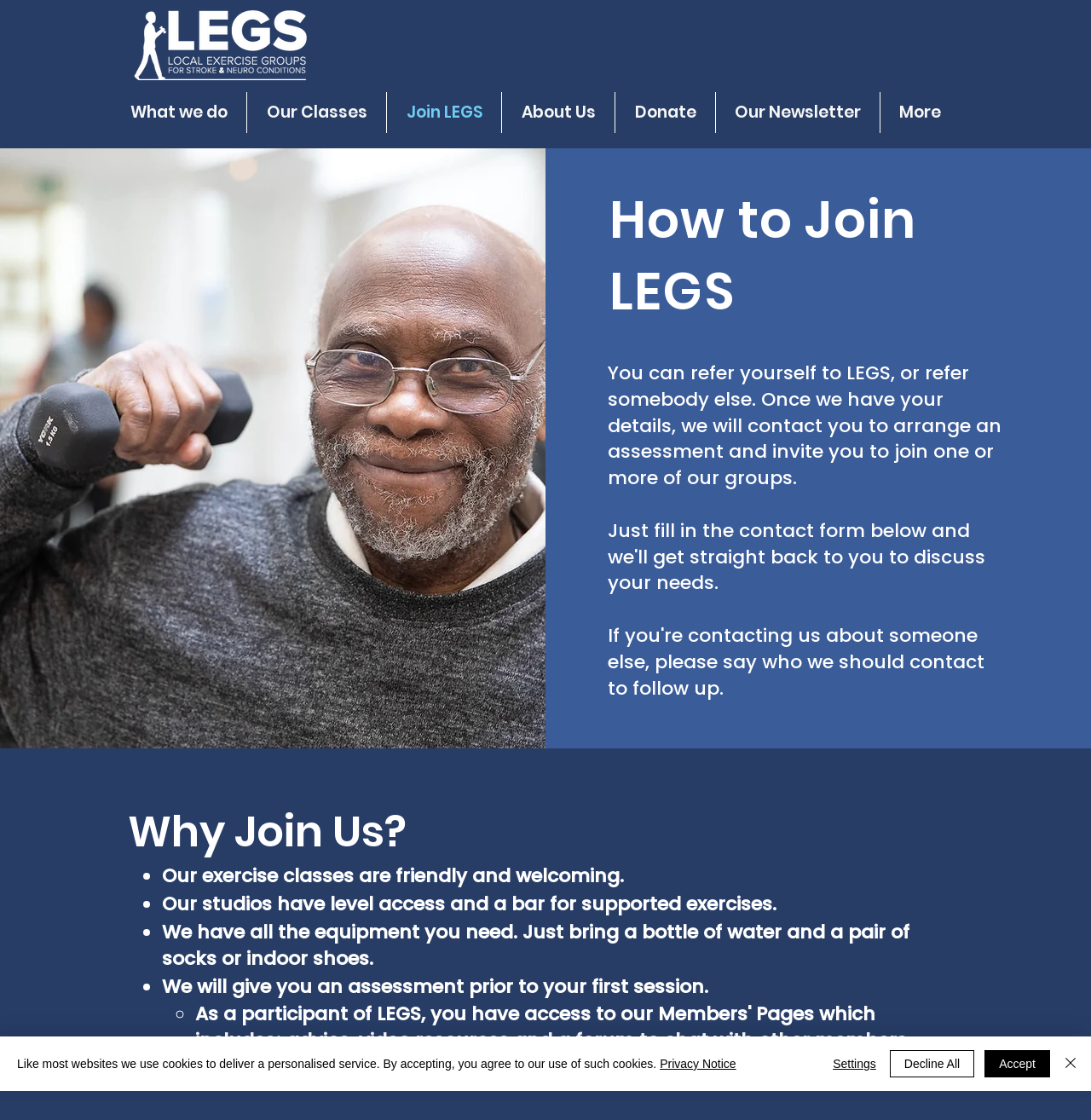Determine the bounding box coordinates for the element that should be clicked to follow this instruction: "Click the Donate link". The coordinates should be given as four float numbers between 0 and 1, in the format [left, top, right, bottom].

[0.564, 0.082, 0.655, 0.119]